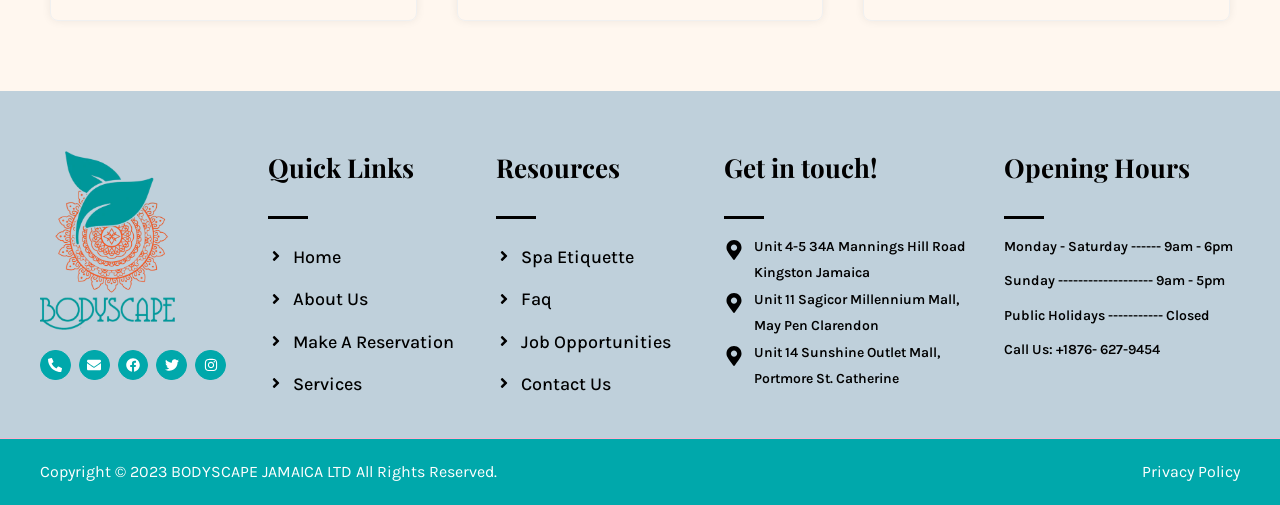What is the address of the second location?
Answer the question in as much detail as possible.

I looked at the section with the heading 'Get in touch!' and found three addresses listed. The second address is Unit 11 Sagicor Millennium Mall, May Pen Clarendon.